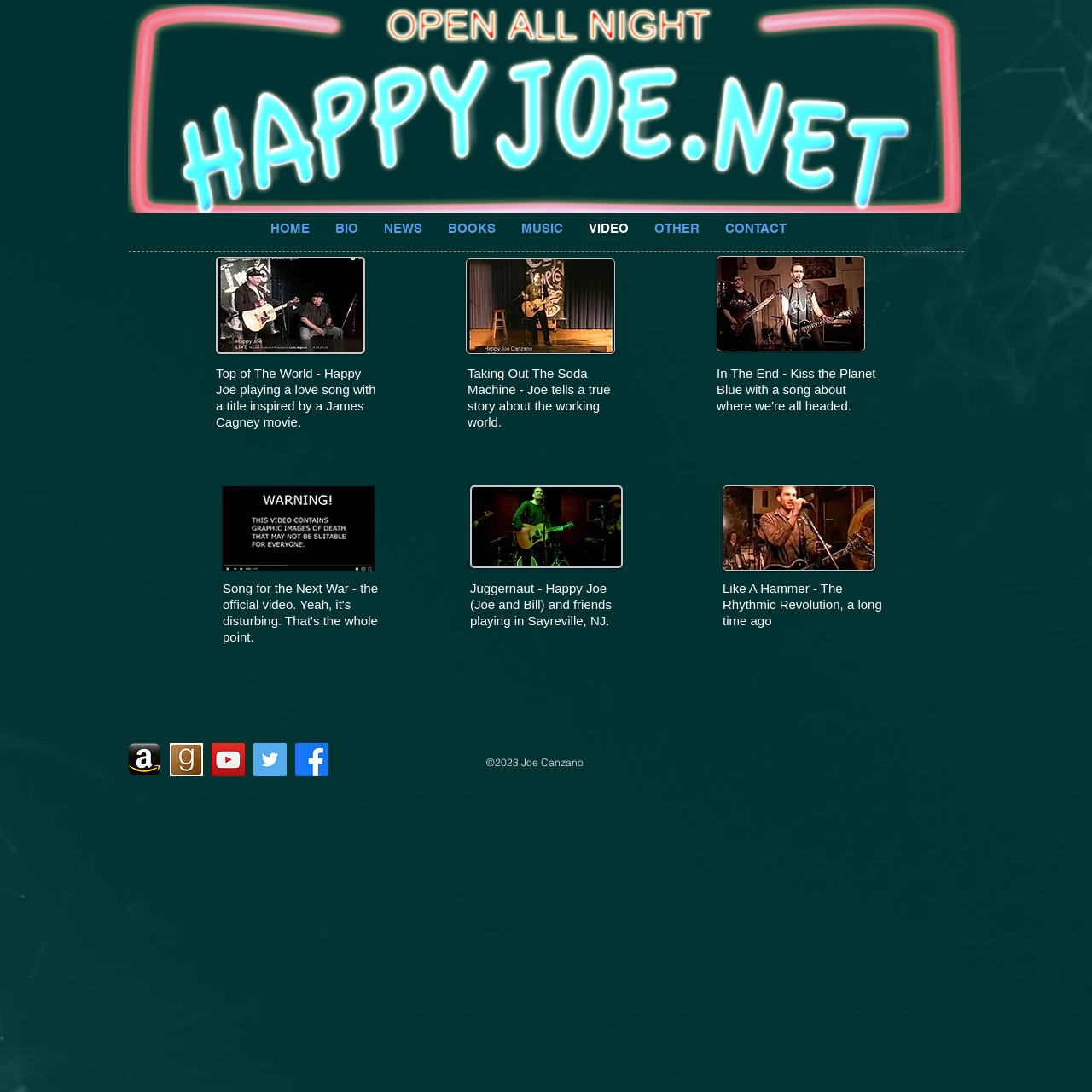Please locate the bounding box coordinates of the region I need to click to follow this instruction: "Click on 'Privacy Policy'".

None